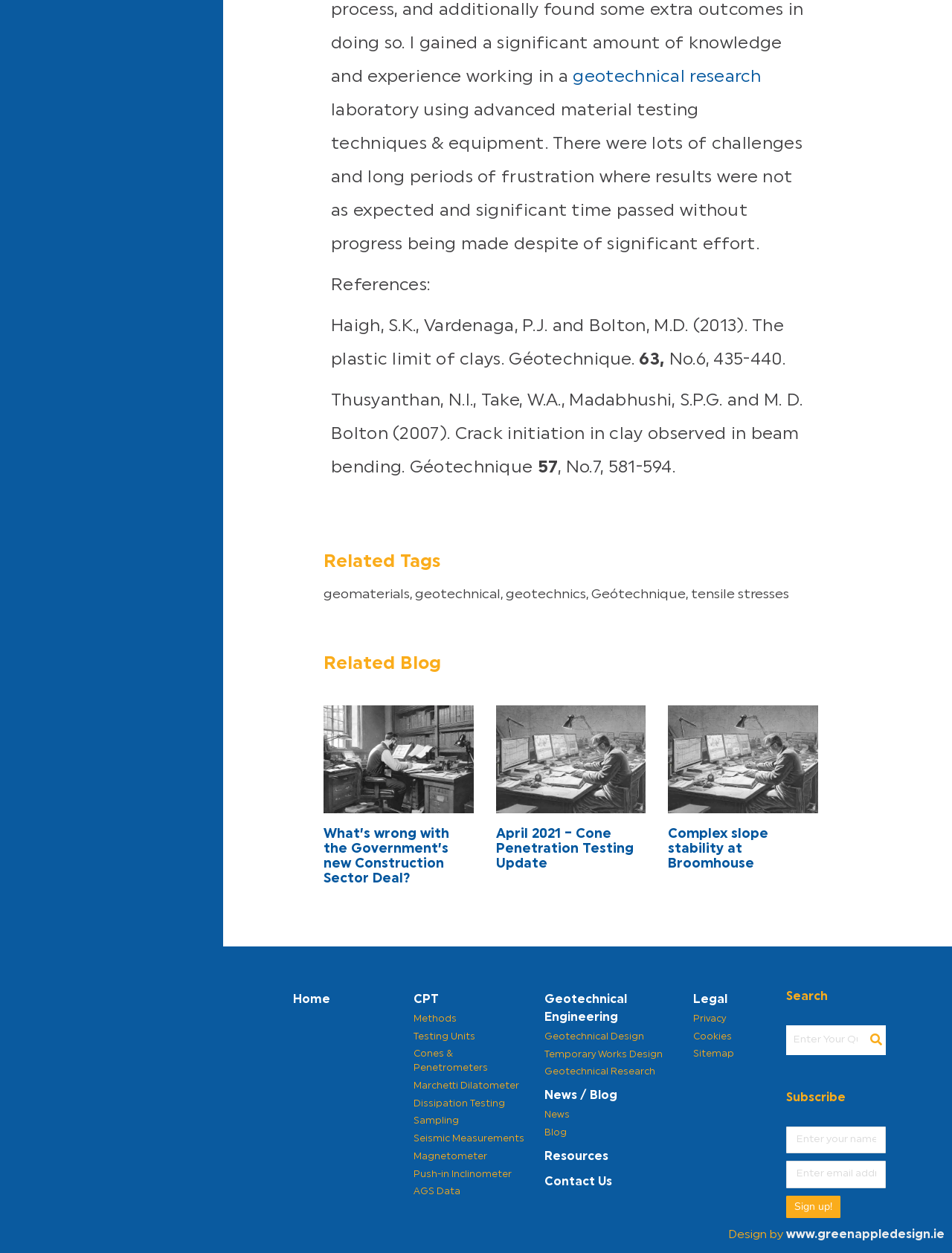Please provide a one-word or phrase answer to the question: 
What is the name of the company that designed the website?

Green Apple Design